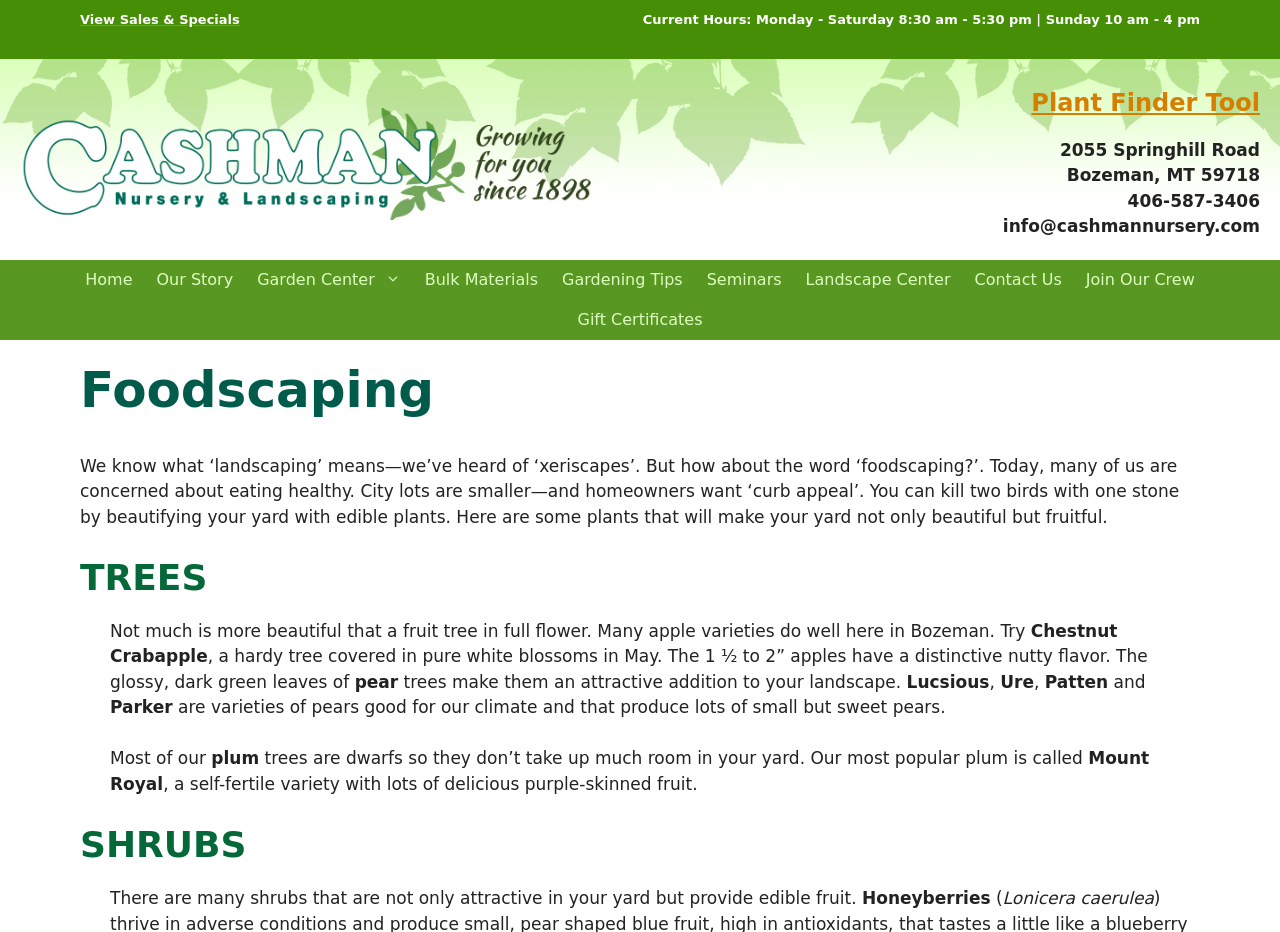Please answer the following question using a single word or phrase: 
What is the phone number of Cashman Nursery?

406-587-3406